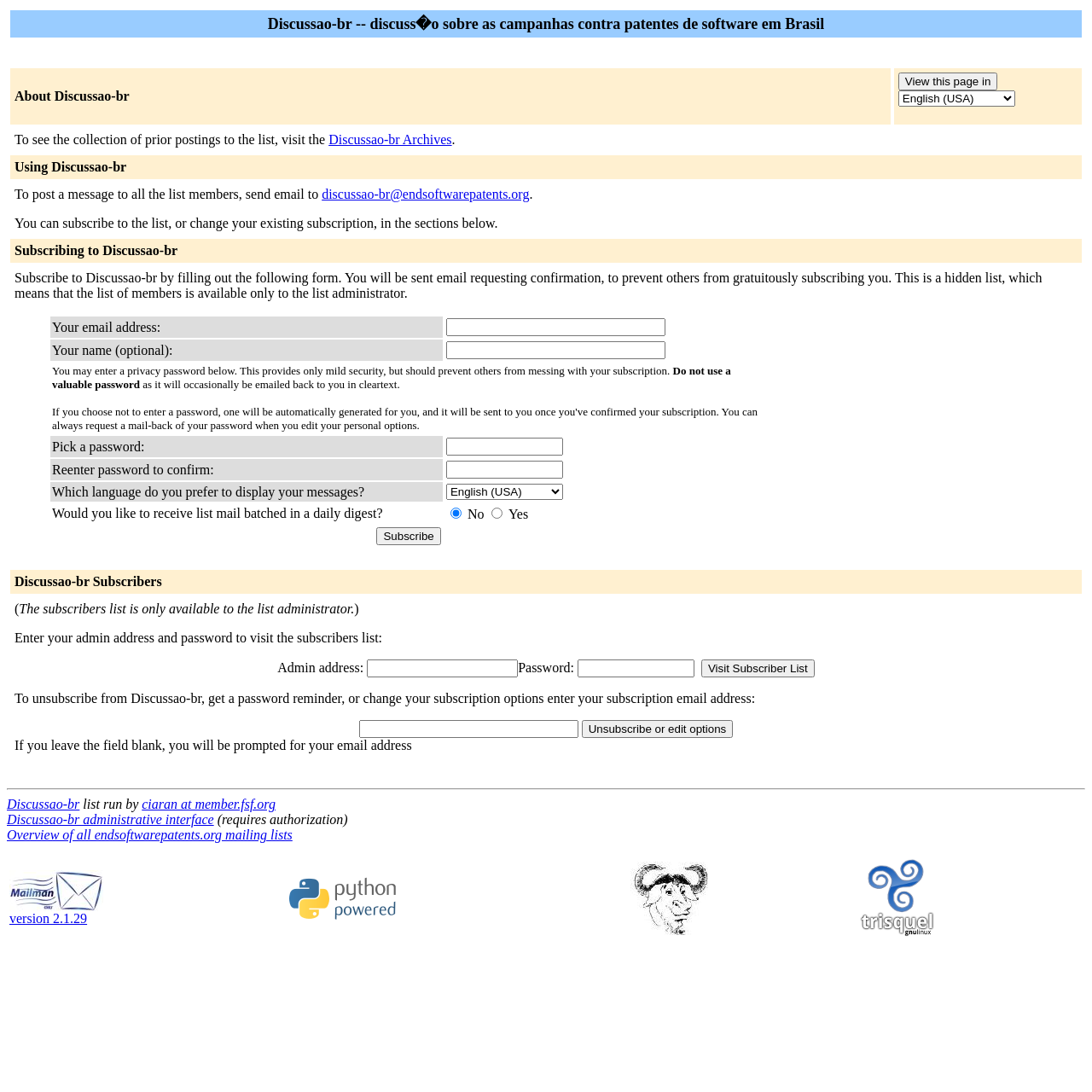How can I subscribe to the Discussao-br mailing list?
With the help of the image, please provide a detailed response to the question.

To subscribe to the Discussao-br mailing list, I would need to fill out the subscription form provided on the webpage, which includes entering my email address, name, and password, and selecting my preferred language and digest options.